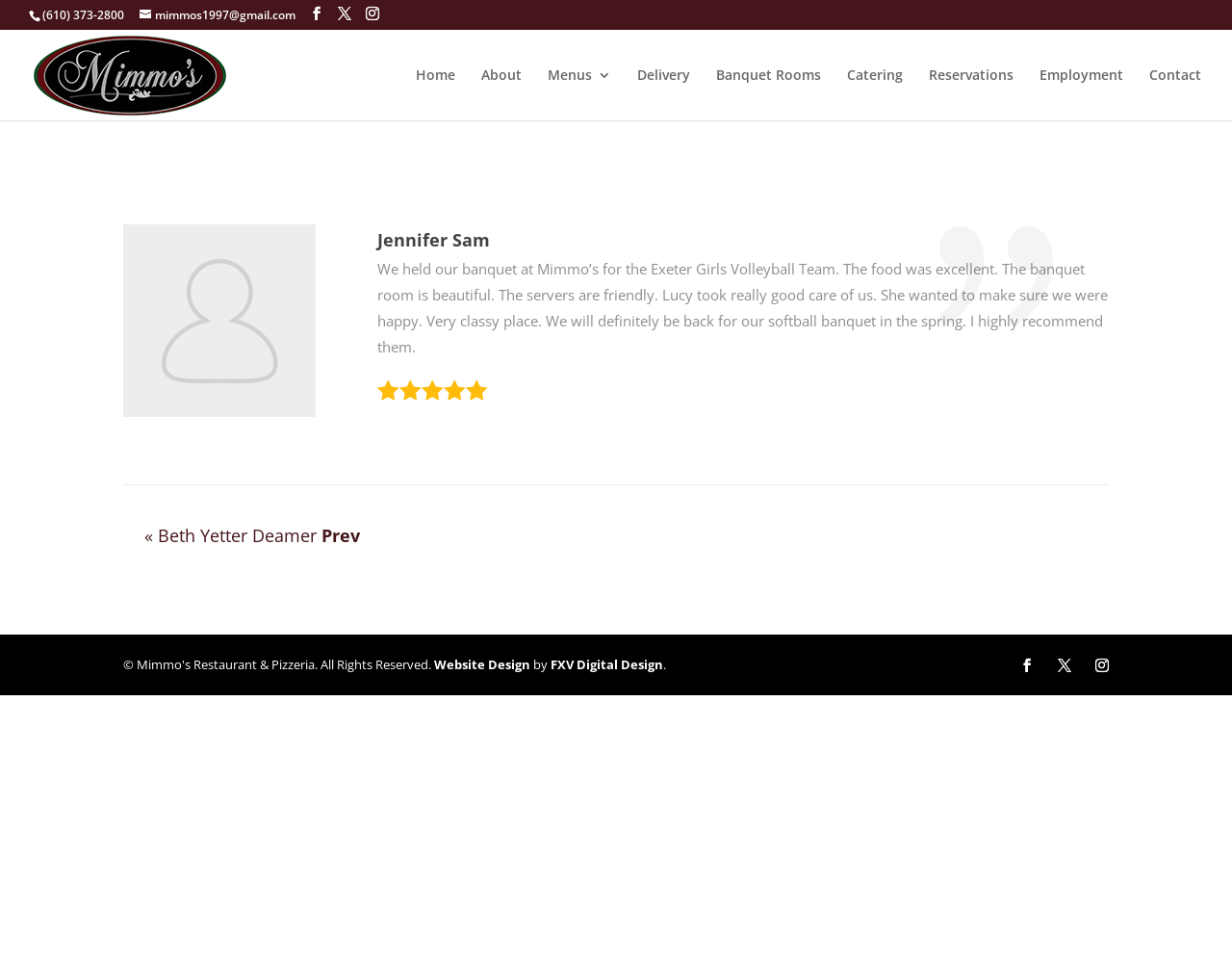Please identify the bounding box coordinates of where to click in order to follow the instruction: "Send an email to the restaurant".

[0.113, 0.007, 0.24, 0.024]